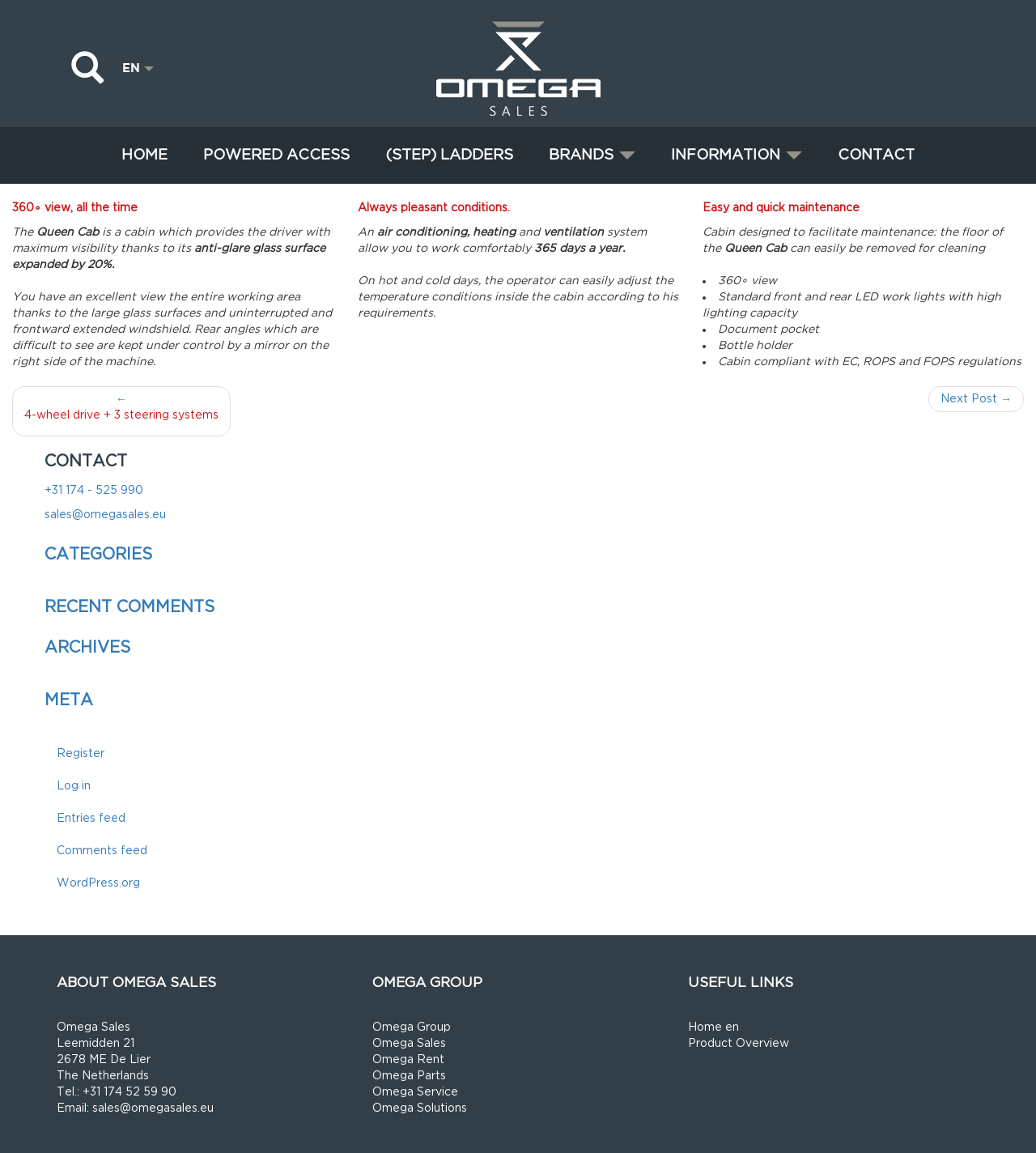What is the purpose of the cabin design?
Look at the screenshot and respond with a single word or phrase.

Easy maintenance